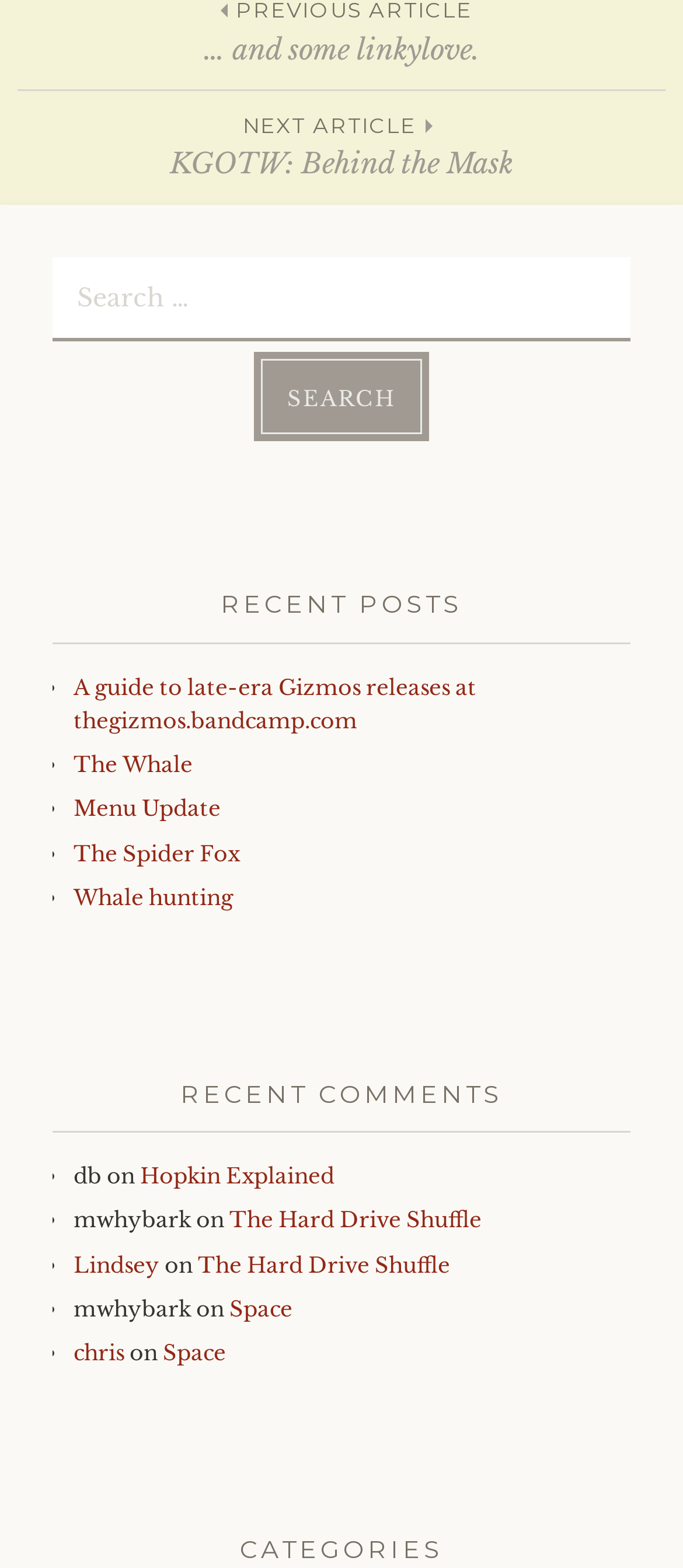Using the webpage screenshot and the element description Map & Directions, determine the bounding box coordinates. Specify the coordinates in the format (top-left x, top-left y, bottom-right x, bottom-right y) with values ranging from 0 to 1.

None